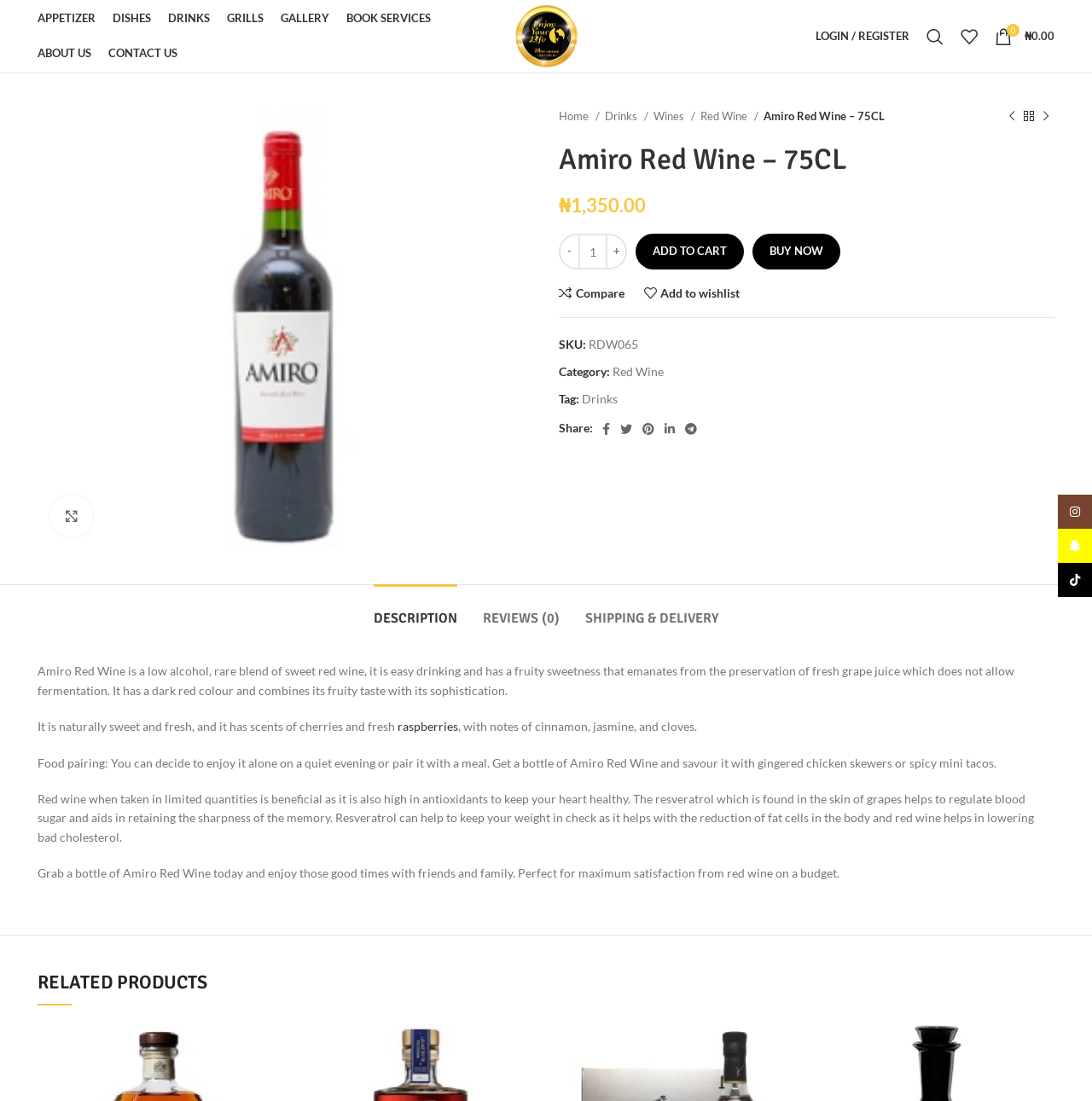How many social media links are available?
Give a one-word or short-phrase answer derived from the screenshot.

8